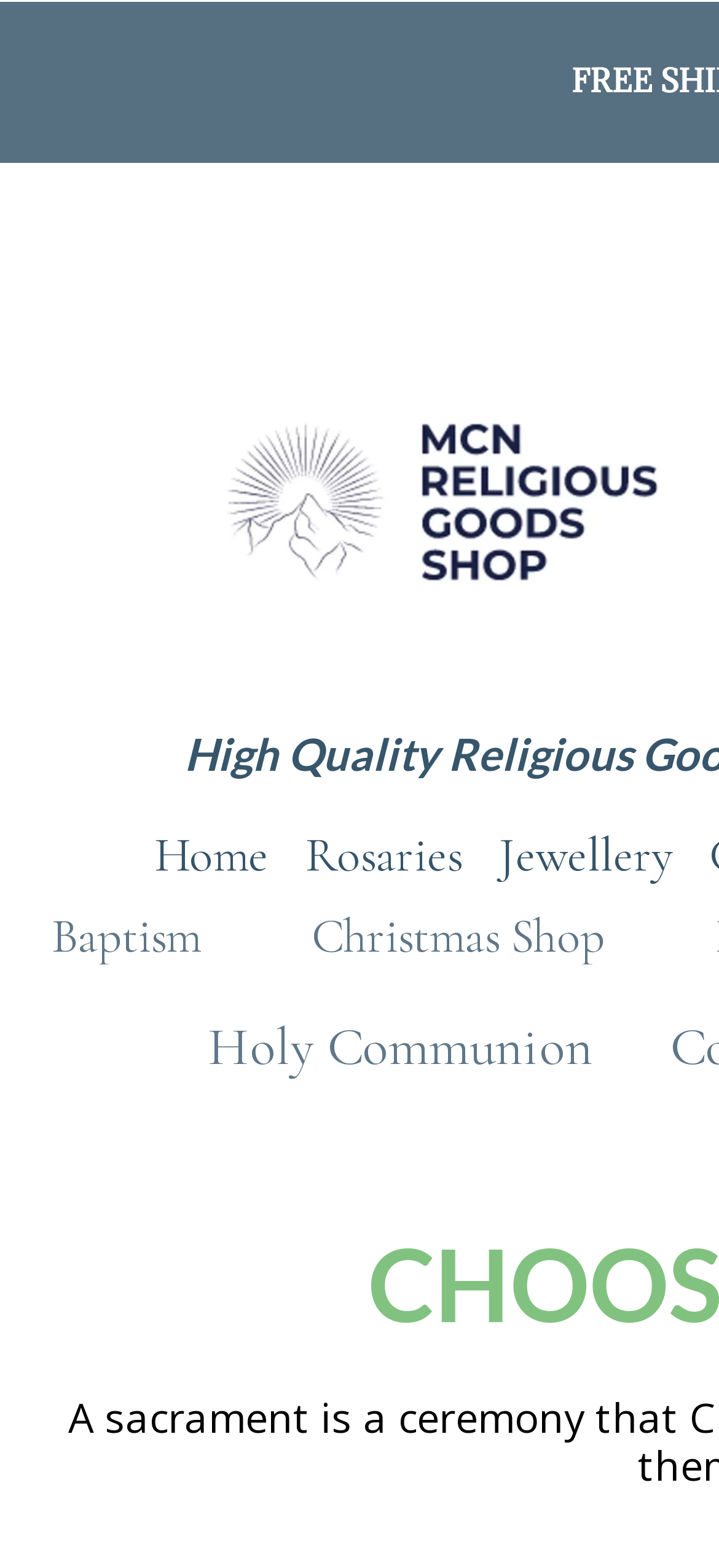Given the element description: "Christmas Shop", predict the bounding box coordinates of this UI element. The coordinates must be four float numbers between 0 and 1, given as [left, top, right, bottom].

[0.382, 0.574, 0.892, 0.621]